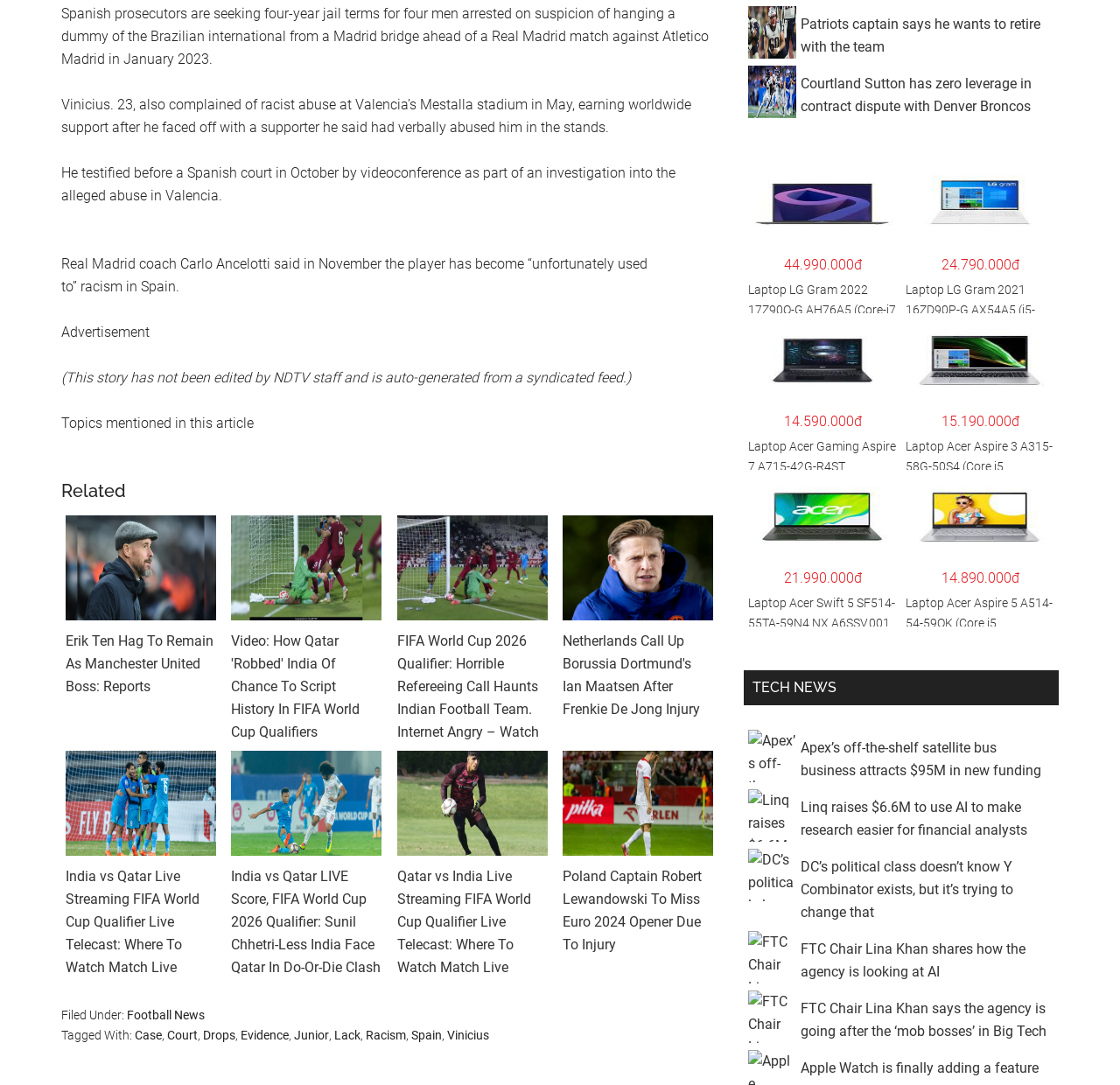Find the bounding box coordinates corresponding to the UI element with the description: "Abdul Basit". The coordinates should be formatted as [left, top, right, bottom], with values as floats between 0 and 1.

None